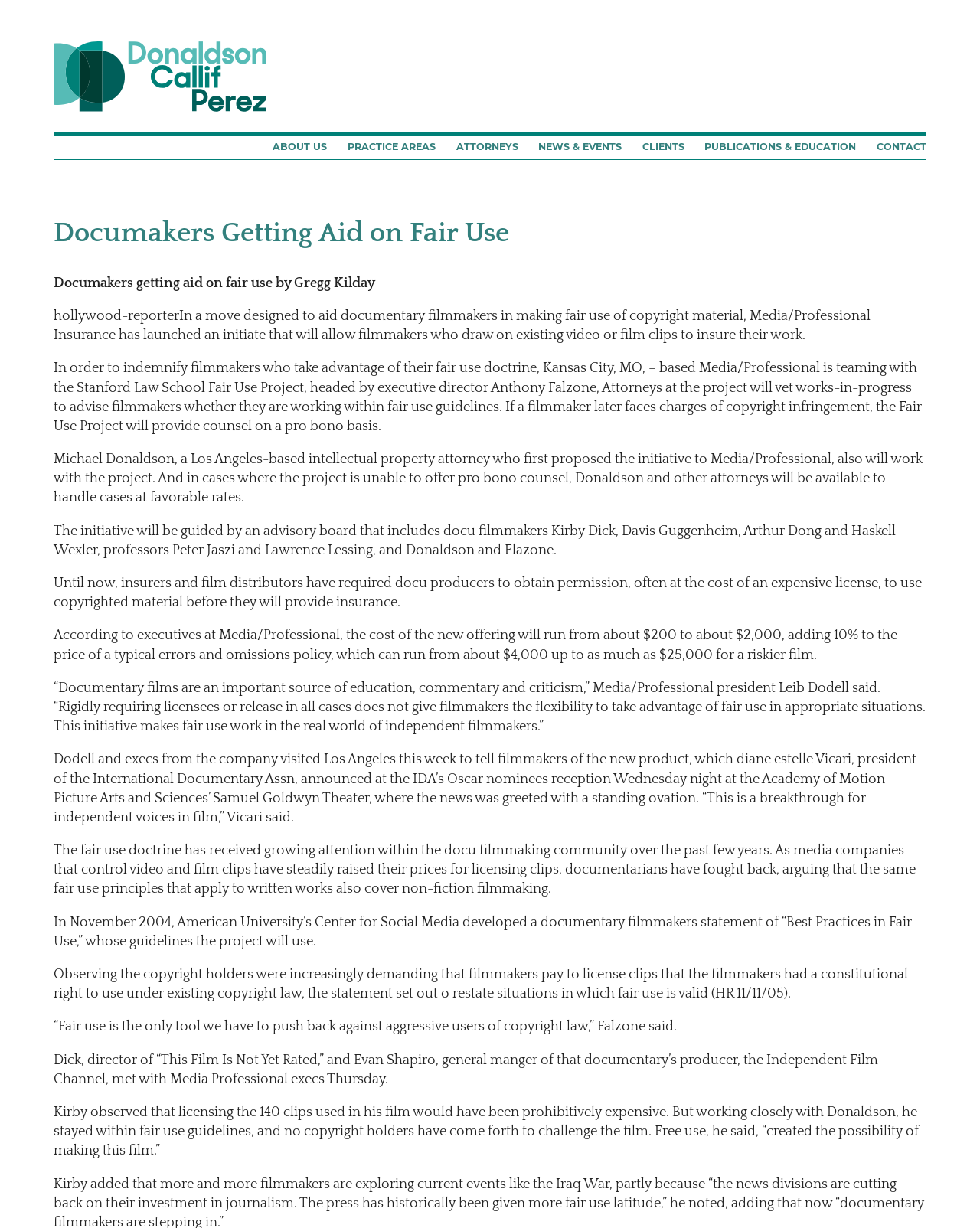What is the name of the law firm mentioned?
Use the information from the screenshot to give a comprehensive response to the question.

I found the answer by looking at the link element with the text 'Donaldson Callif Perez LLP' which is located at the top of the webpage.